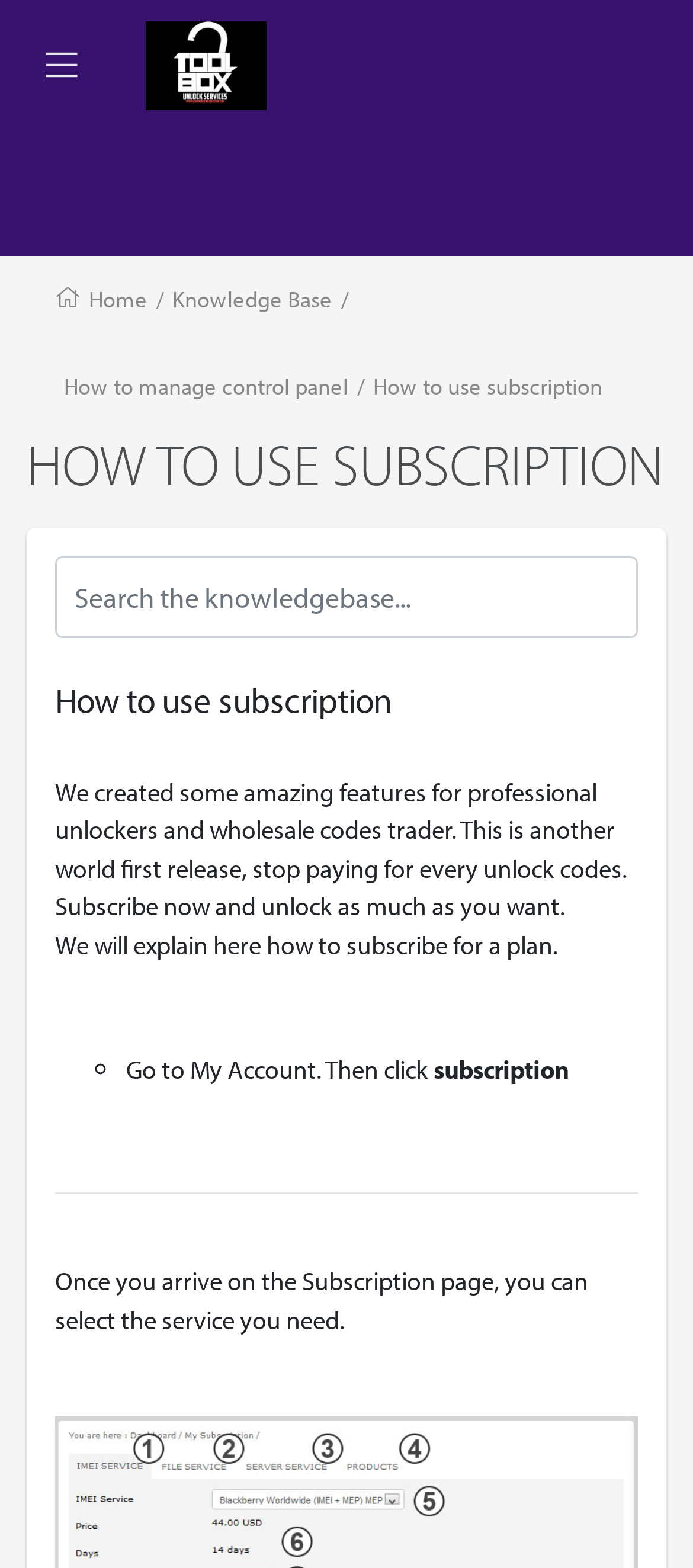Where can I find the subscription page?
Please provide an in-depth and detailed response to the question.

According to the instructions on the webpage, to subscribe for a plan, I need to go to My Account and then click on the subscription option.